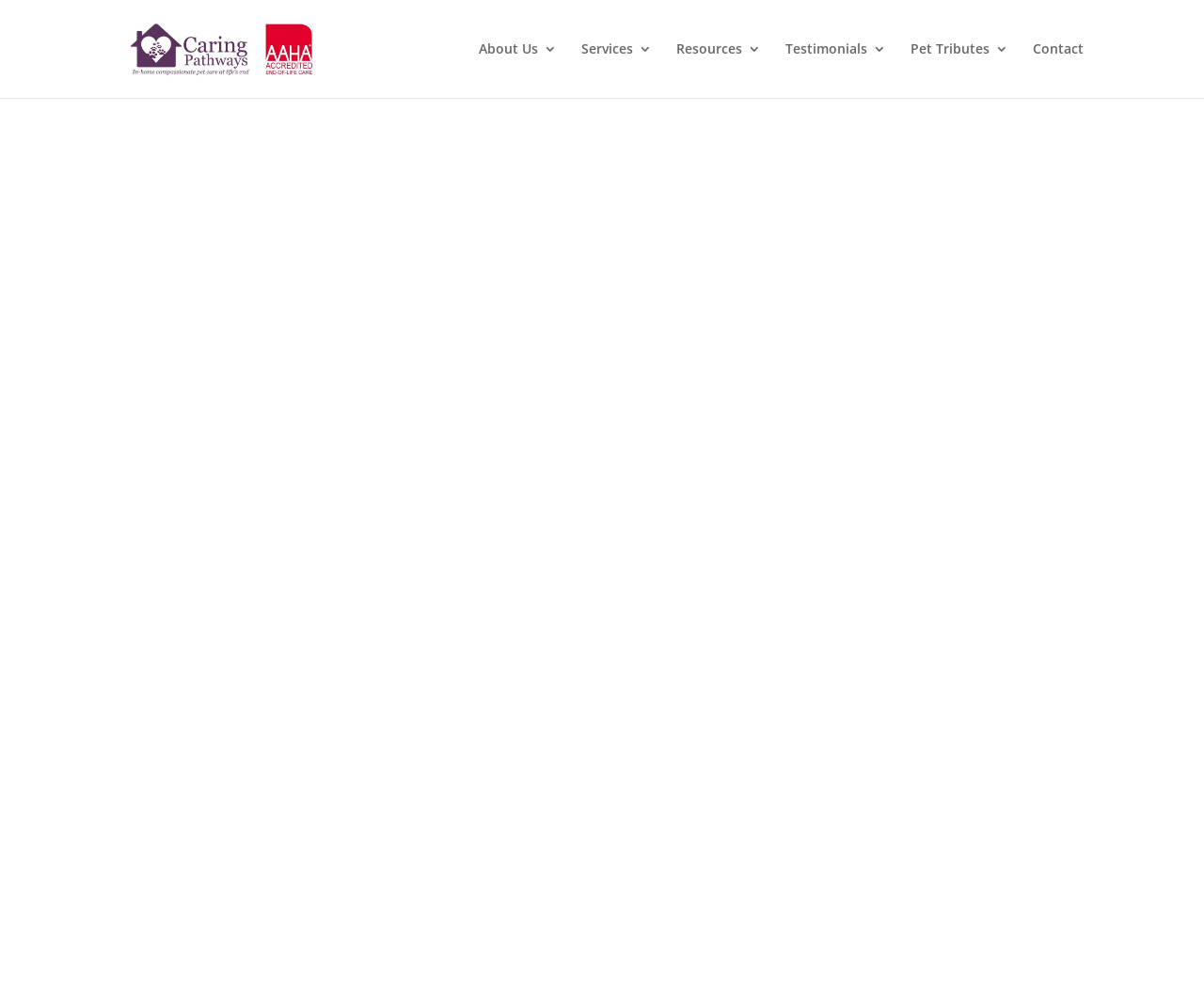Extract the bounding box coordinates for the UI element described by the text: "alt="Caring Pathways"". The coordinates should be in the form of [left, top, right, bottom] with values between 0 and 1.

[0.103, 0.038, 0.347, 0.056]